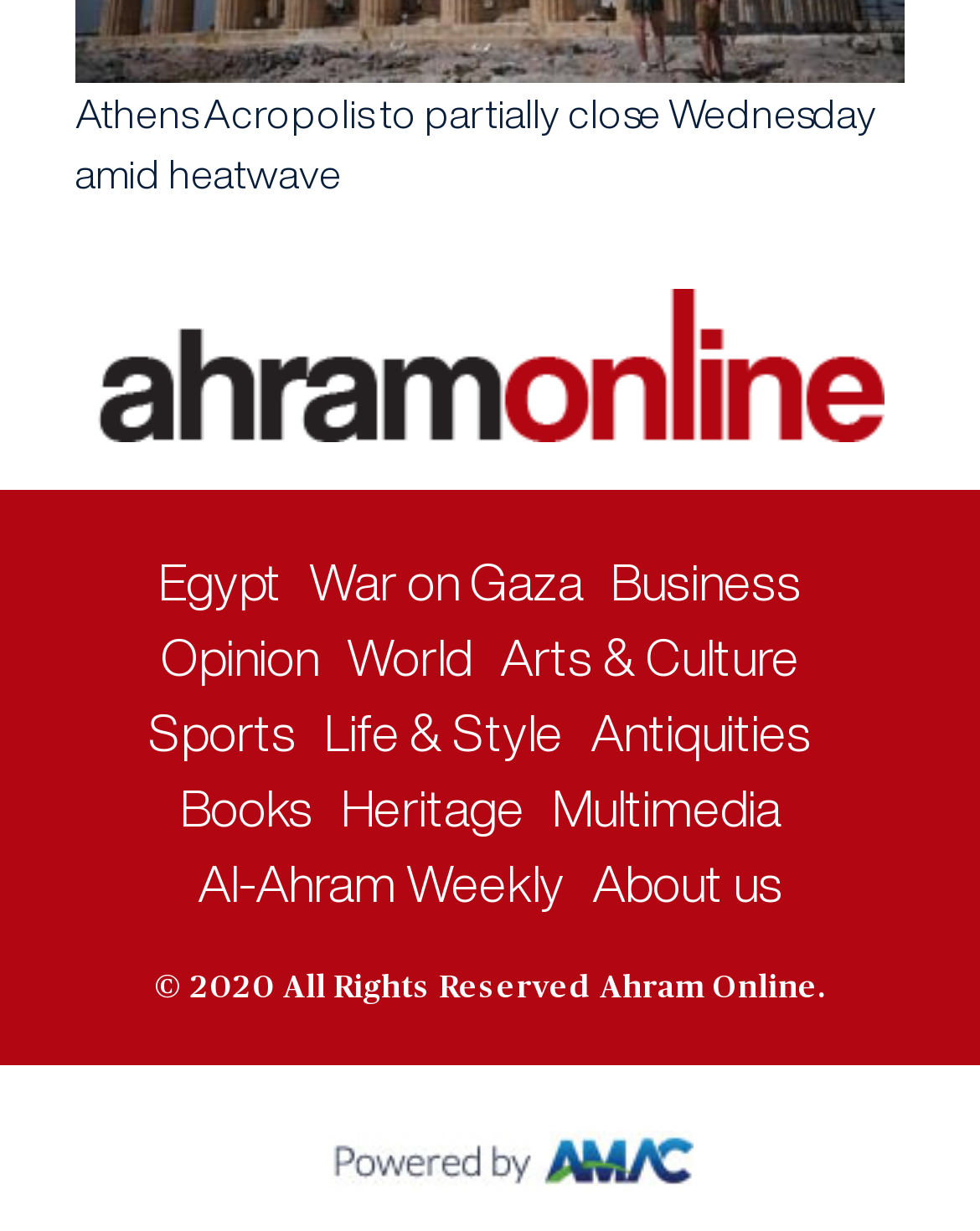Analyze the image and provide a detailed answer to the question: How many images are present in the footer?

The footer section of the webpage contains two image elements, one with the bounding box coordinates [0.099, 0.234, 0.901, 0.359] and another with the bounding box coordinates [0.294, 0.919, 0.706, 0.97].